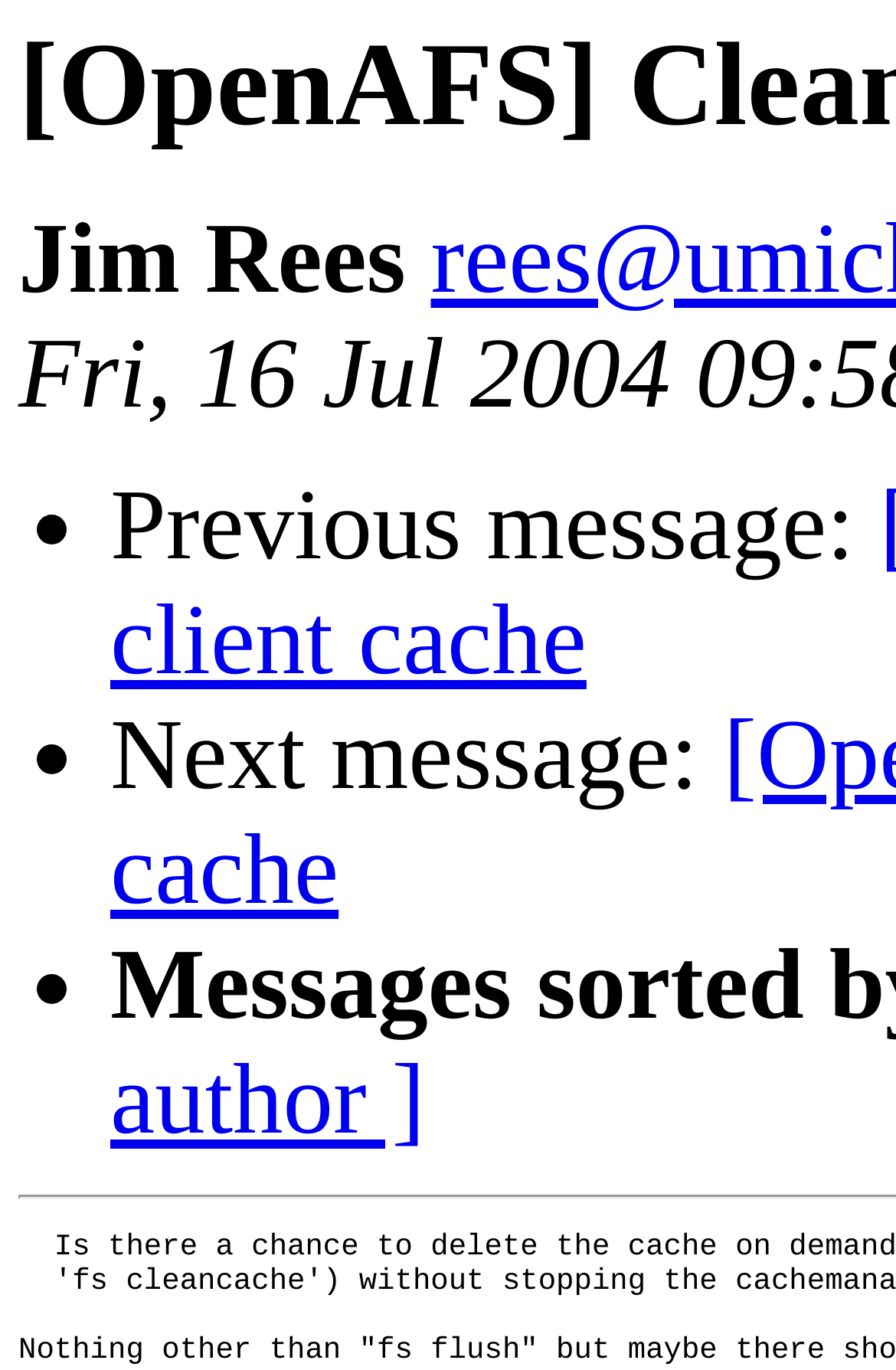Identify the primary heading of the webpage and provide its text.

[OpenAFS] Cleaning up the client cache